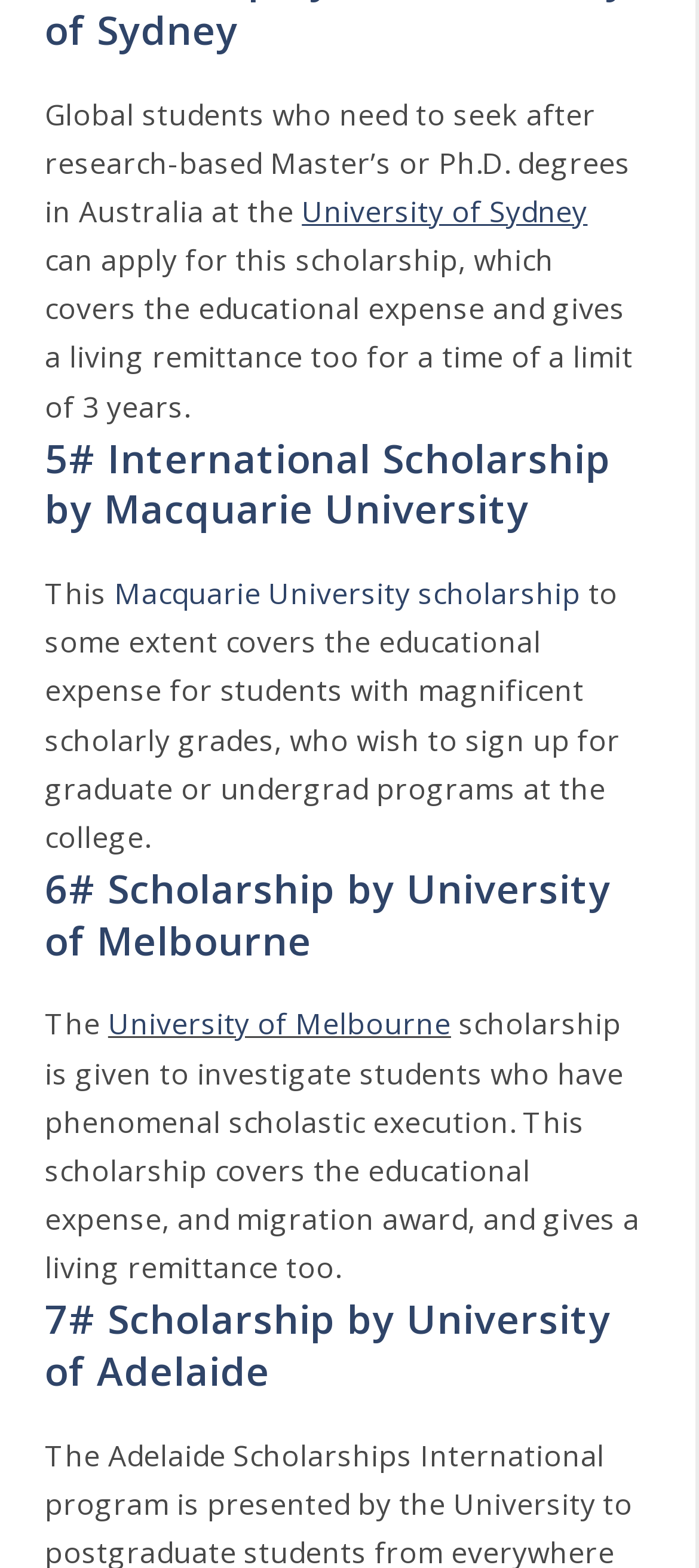What university offers a scholarship that covers educational expenses and provides a living stipend?
Give a thorough and detailed response to the question.

Based on the webpage, the University of Sydney is mentioned as an institution that offers a scholarship that covers educational expenses and provides a living stipend for a maximum of 3 years.